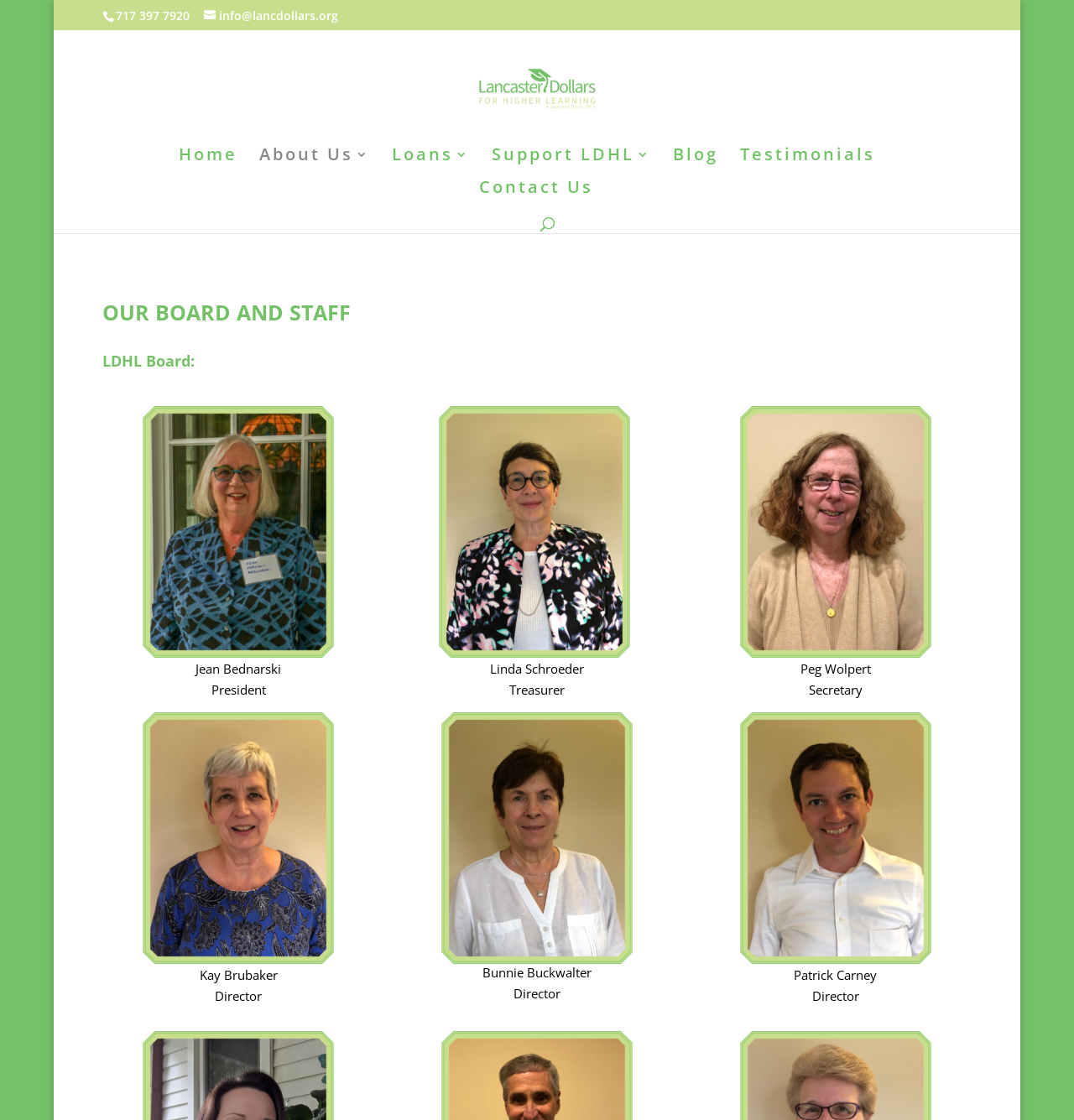Please determine the bounding box coordinates of the element to click in order to execute the following instruction: "Contact Us". The coordinates should be four float numbers between 0 and 1, specified as [left, top, right, bottom].

[0.446, 0.162, 0.552, 0.191]